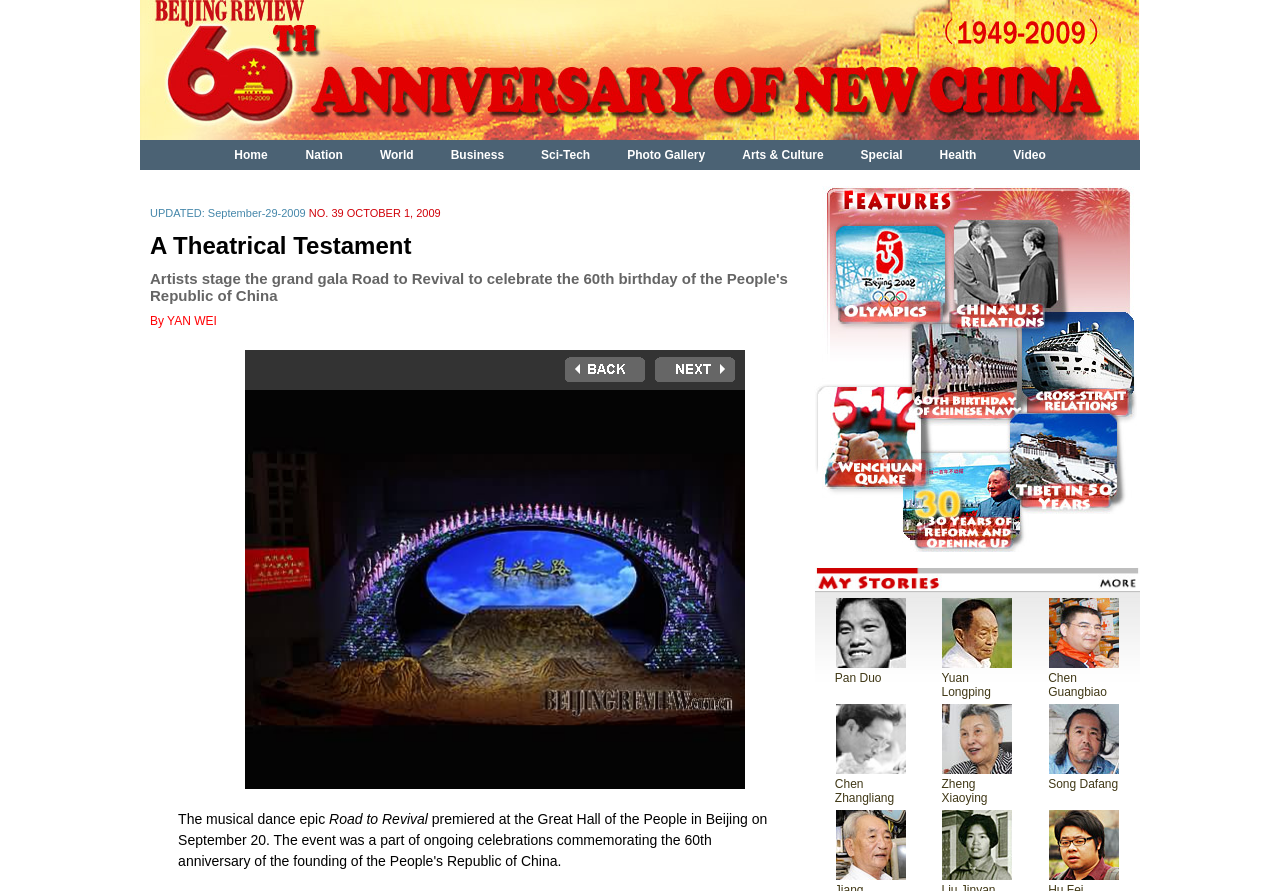Provide the bounding box coordinates of the HTML element this sentence describes: "YouTube". The bounding box coordinates consist of four float numbers between 0 and 1, i.e., [left, top, right, bottom].

None